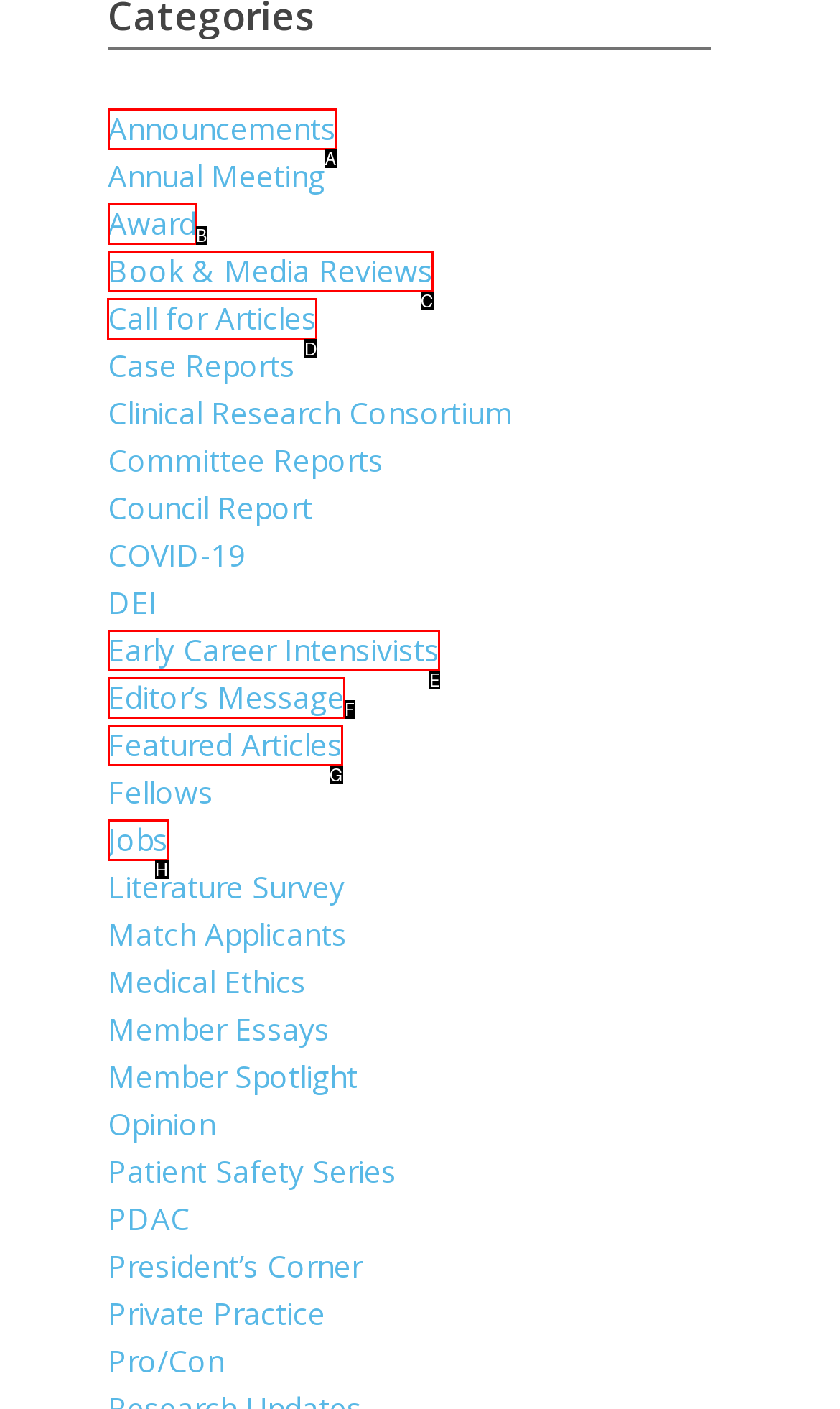Identify the correct UI element to click for the following task: Check call for articles Choose the option's letter based on the given choices.

D